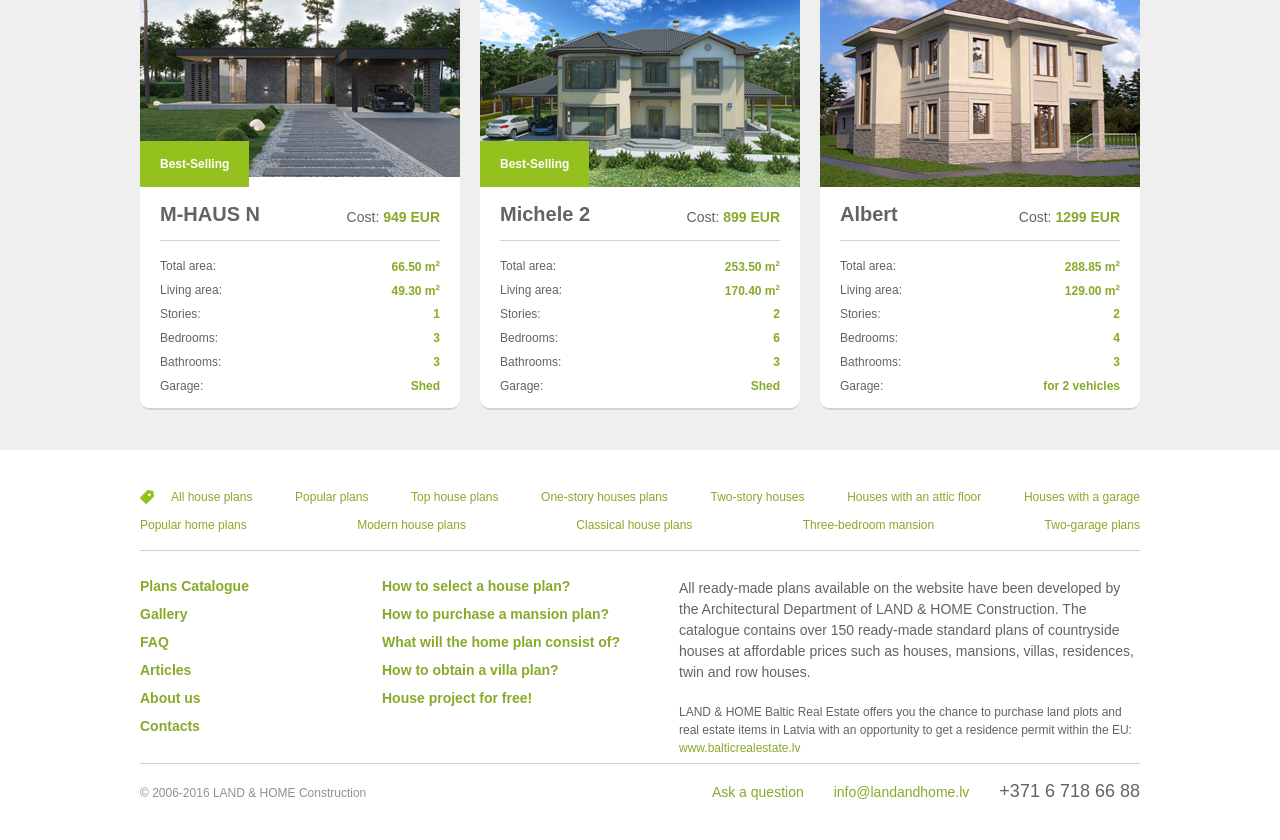Predict the bounding box of the UI element that fits this description: "Articles".

[0.109, 0.788, 0.149, 0.807]